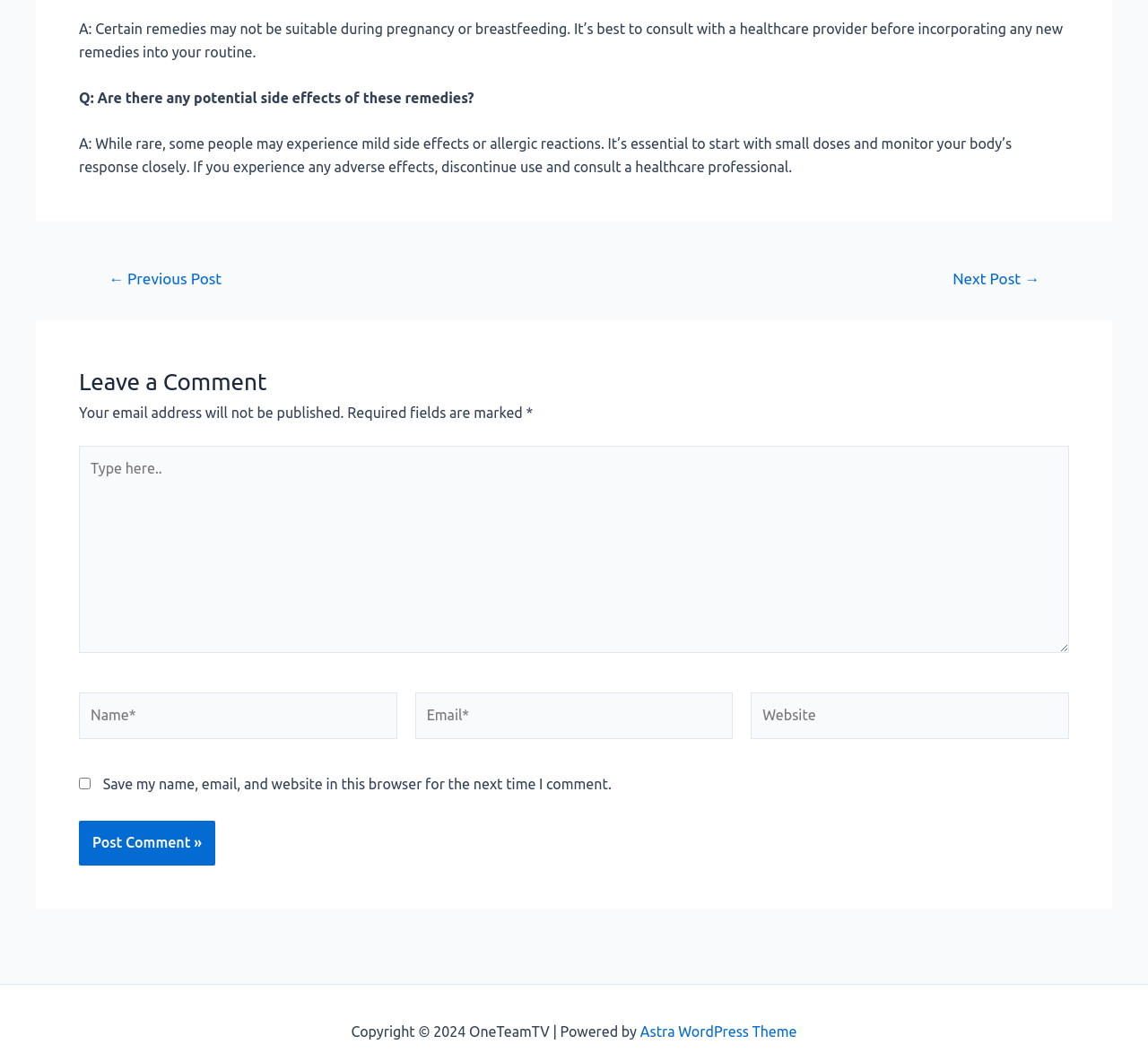Find and specify the bounding box coordinates that correspond to the clickable region for the instruction: "Type in the comment box".

[0.069, 0.42, 0.931, 0.615]